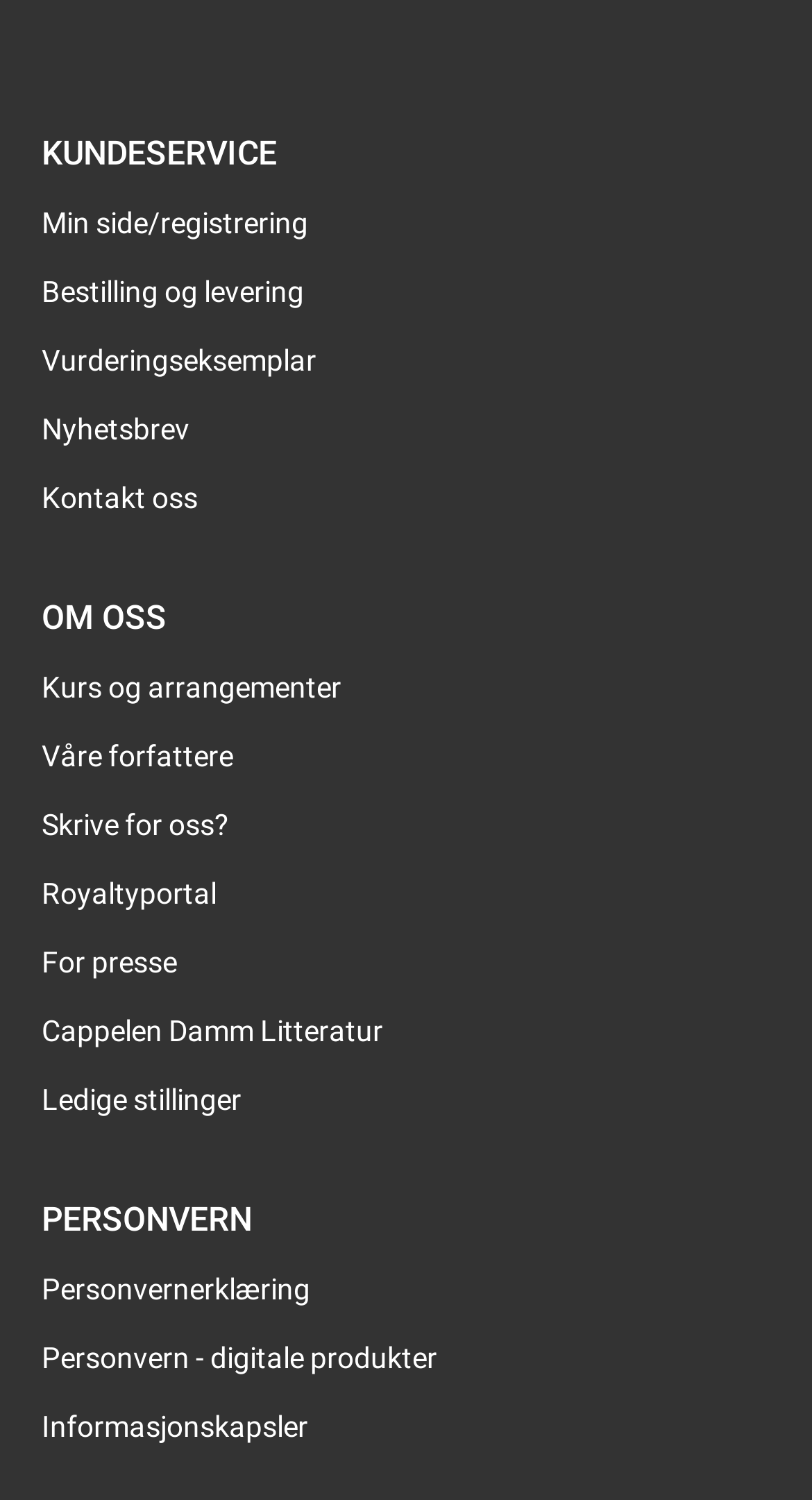What is the last link under the 'PERSONVERN' category?
Using the picture, provide a one-word or short phrase answer.

Informasjonskapsler